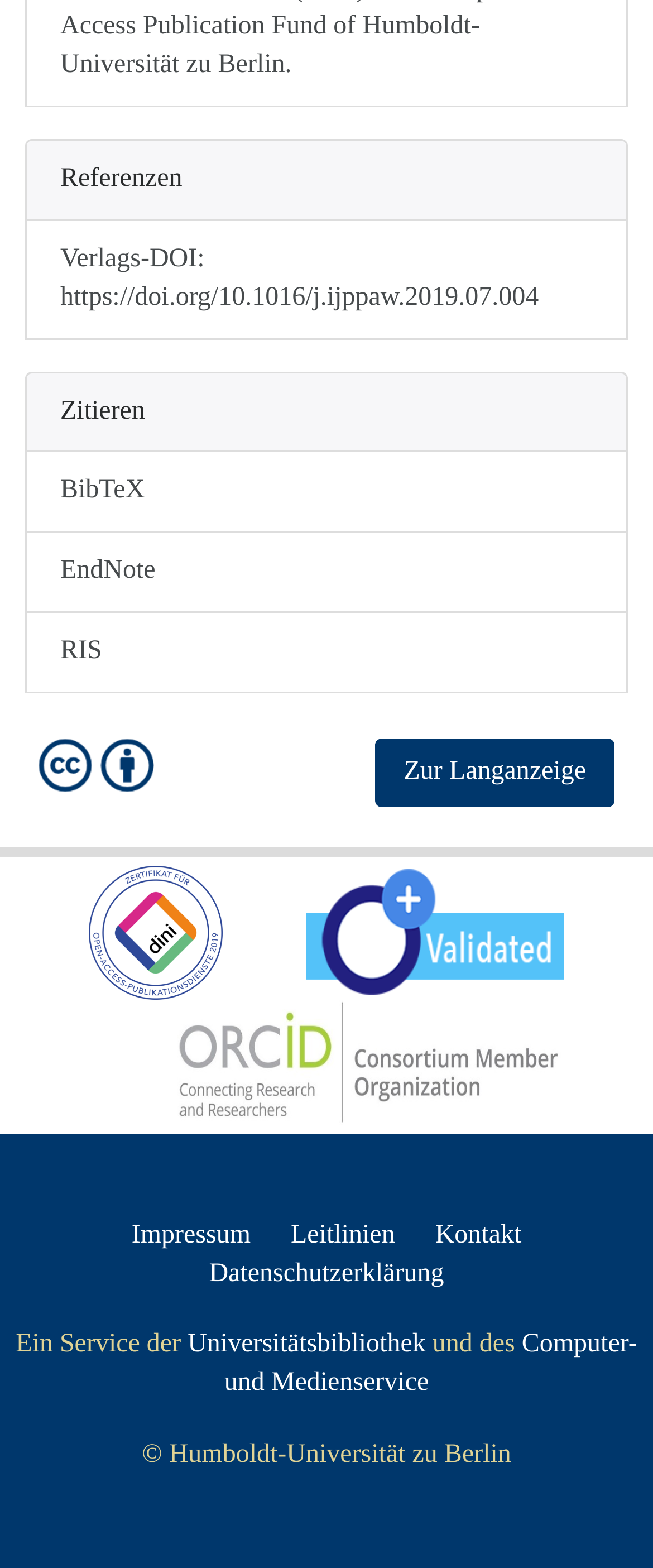What is the name of the university?
Using the image, answer in one word or phrase.

Humboldt-Universität zu Berlin